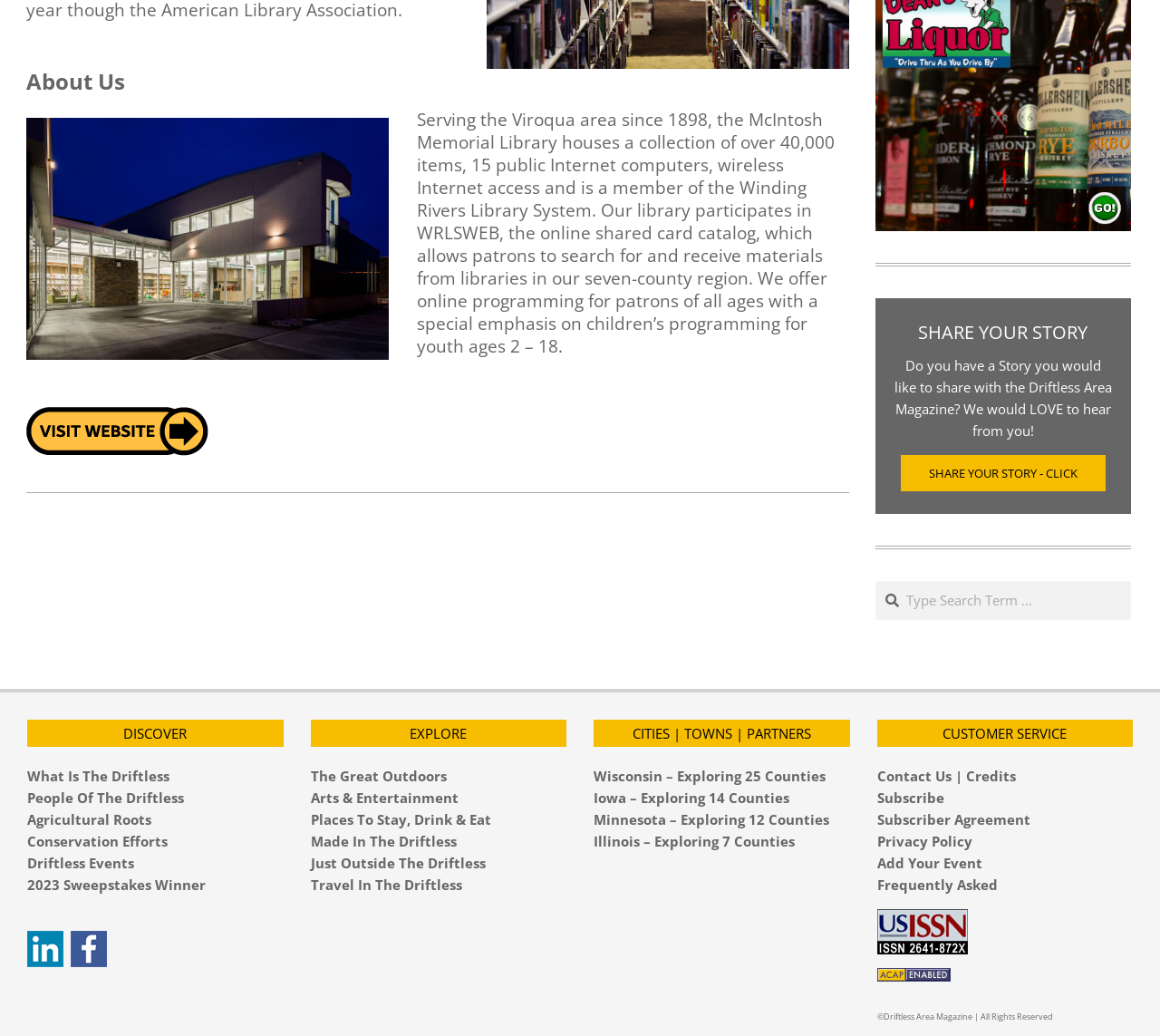Based on the description "Enter Work", find the bounding box of the specified UI element.

None